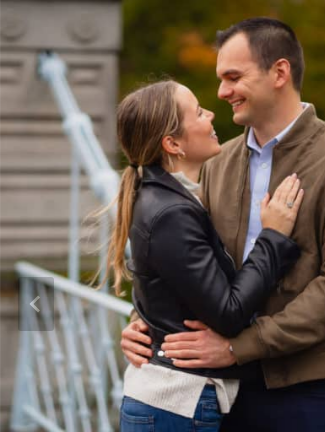Please provide a detailed answer to the question below based on the screenshot: 
What is the mood conveyed by the couple's smiles?

The caption states that the couple's smiles convey a shared moment of happiness and connection, indicating that their facial expressions are joyful and content.